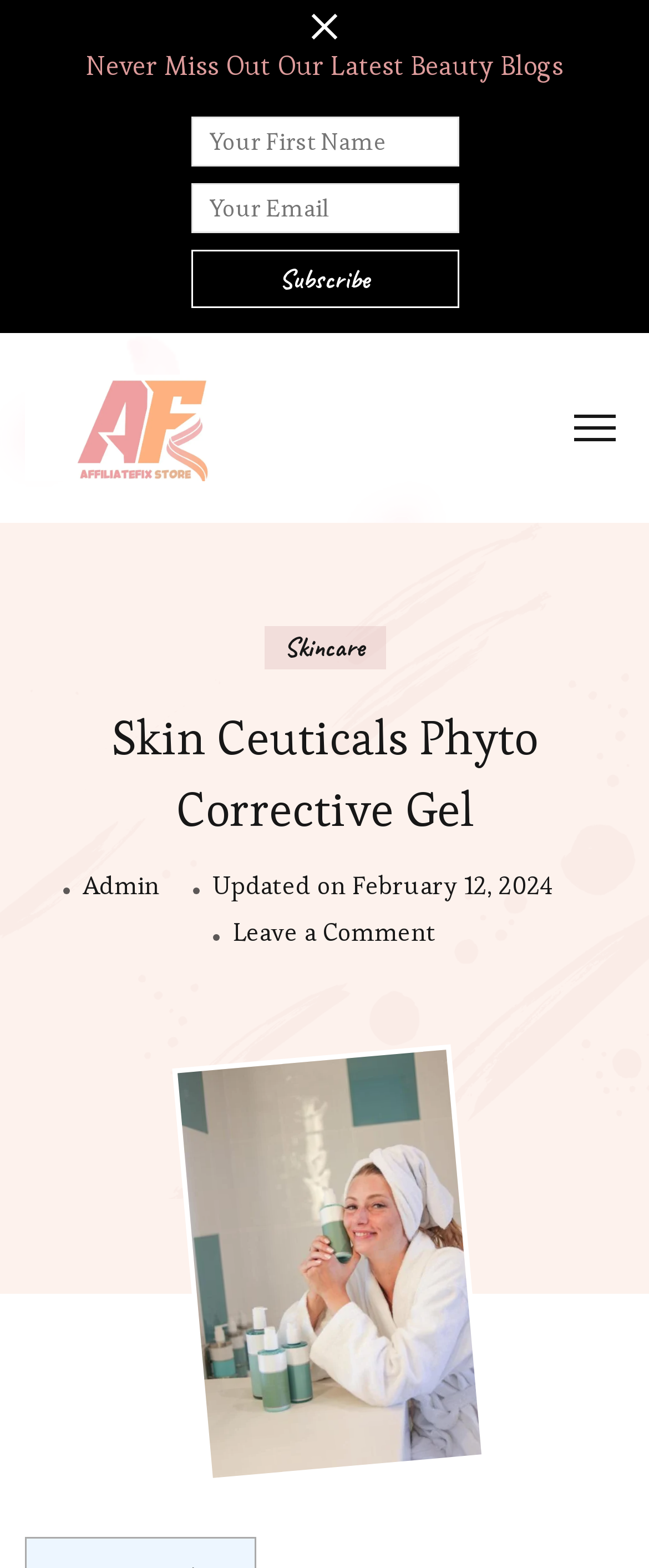Offer an in-depth caption of the entire webpage.

The webpage is about Skin Ceuticals Phyto Corrective Gel, a skincare product. At the top, there is a heading with the product name. Below the heading, there is a figure that takes up most of the width of the page, featuring an image of a woman applying cream to her hand, likely showcasing the product's results.

On the top-left side, there is a link to the "AffiliateFix Store" with an accompanying image of the store's logo. Next to it, there is a section with a heading "Never Miss Out Our Latest Beauty Blogs" and a subscription form with two text boxes for "Your First Name" and "Your Email" and a "Subscribe" button.

On the top-right side, there are two buttons, one with no label and another that can be expanded. Below them, there is a link to "Skincare" and another link to "Admin". 

In the middle of the page, there is a section with the product's updated date, "February 12, 2024", and a link to "Leave a Comment on Skin Ceuticals Phyto Corrective Gel".